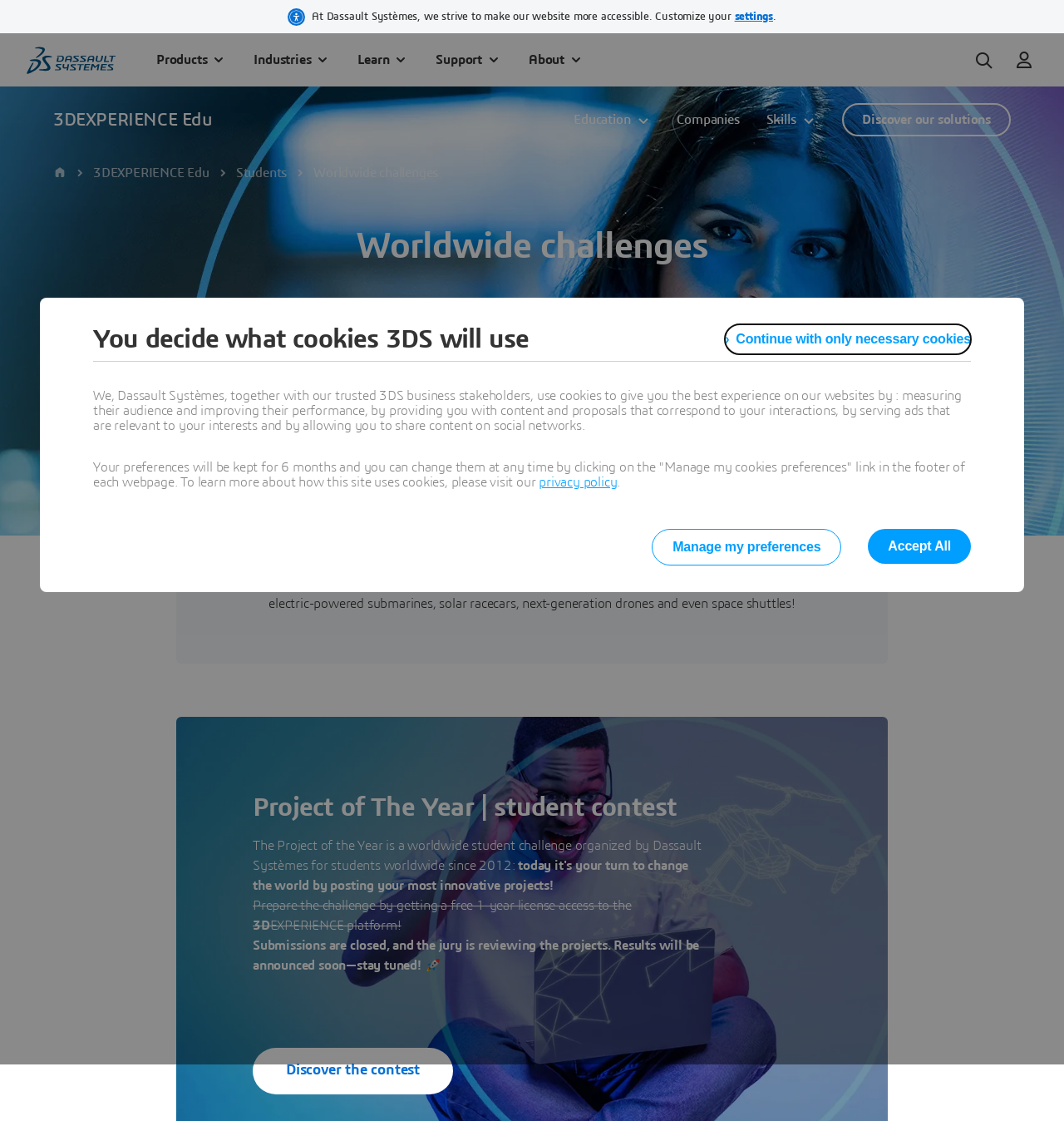Identify the coordinates of the bounding box for the element that must be clicked to accomplish the instruction: "Discover our solutions".

[0.792, 0.092, 0.95, 0.122]